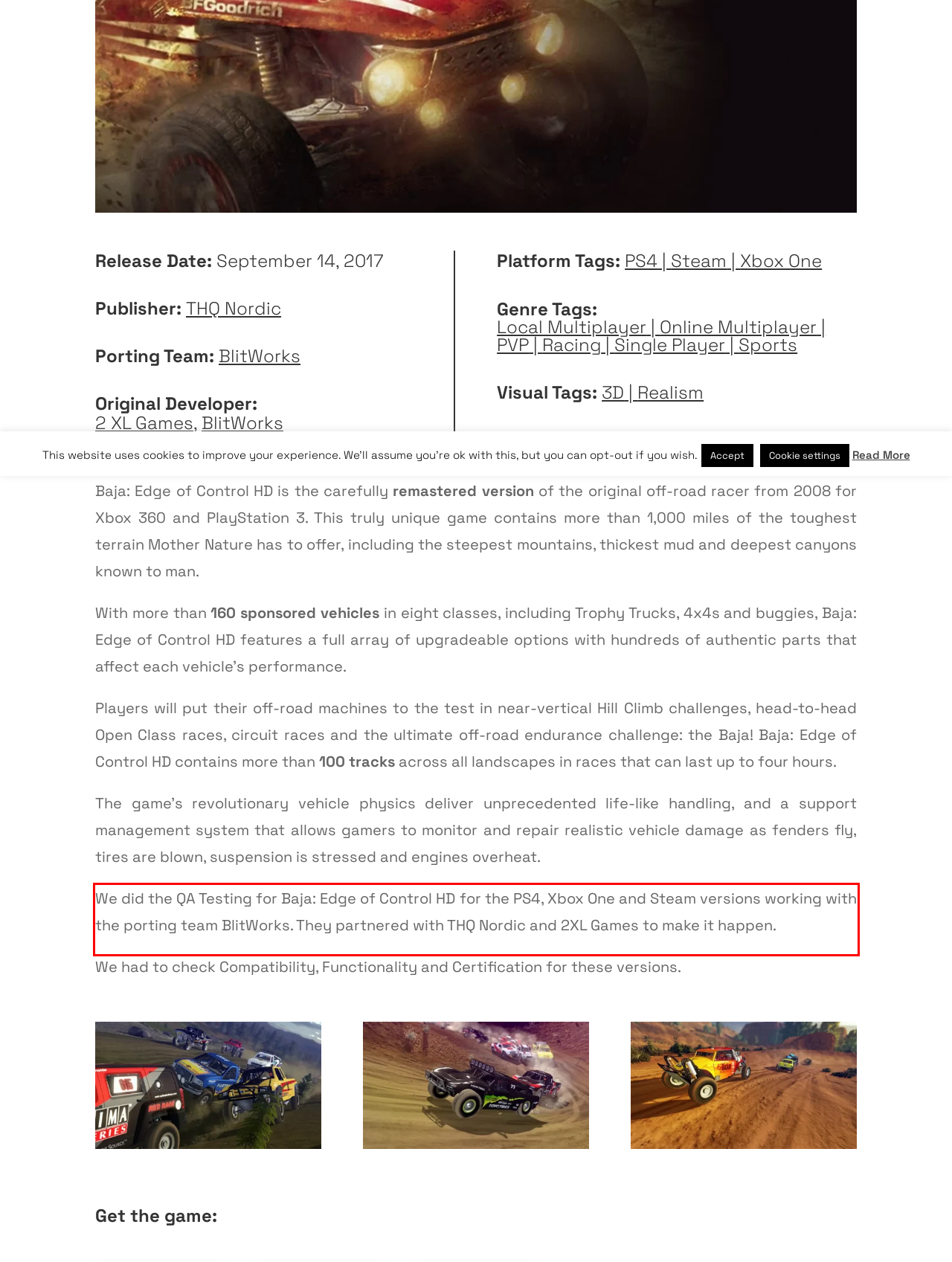The screenshot you have been given contains a UI element surrounded by a red rectangle. Use OCR to read and extract the text inside this red rectangle.

We did the QA Testing for Baja: Edge of Control HD for the PS4, Xbox One and Steam versions working with the porting team BlitWorks. They partnered with THQ Nordic and 2XL Games to make it happen.